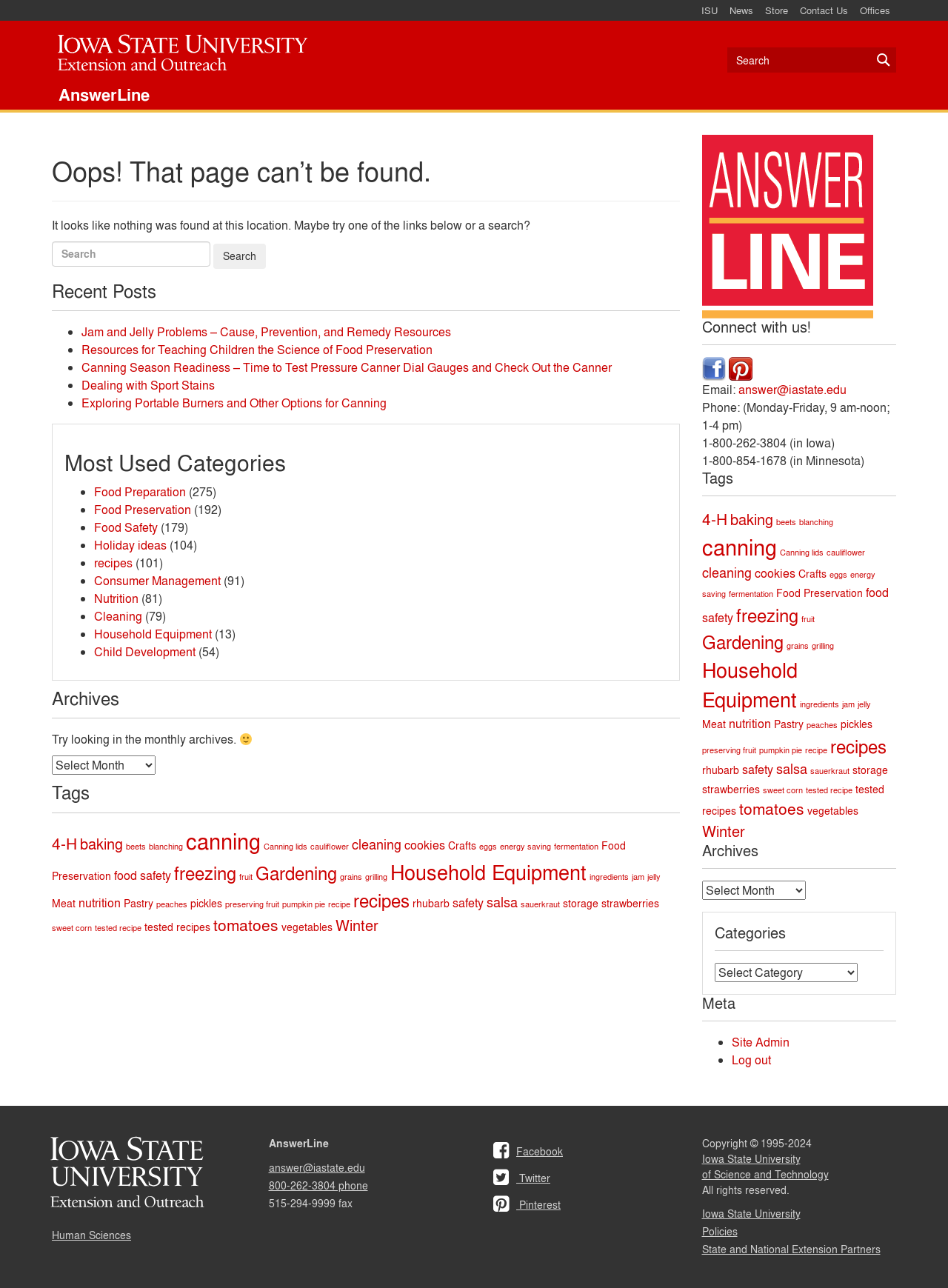Please locate the bounding box coordinates of the region I need to click to follow this instruction: "Search for something".

[0.767, 0.037, 0.945, 0.056]